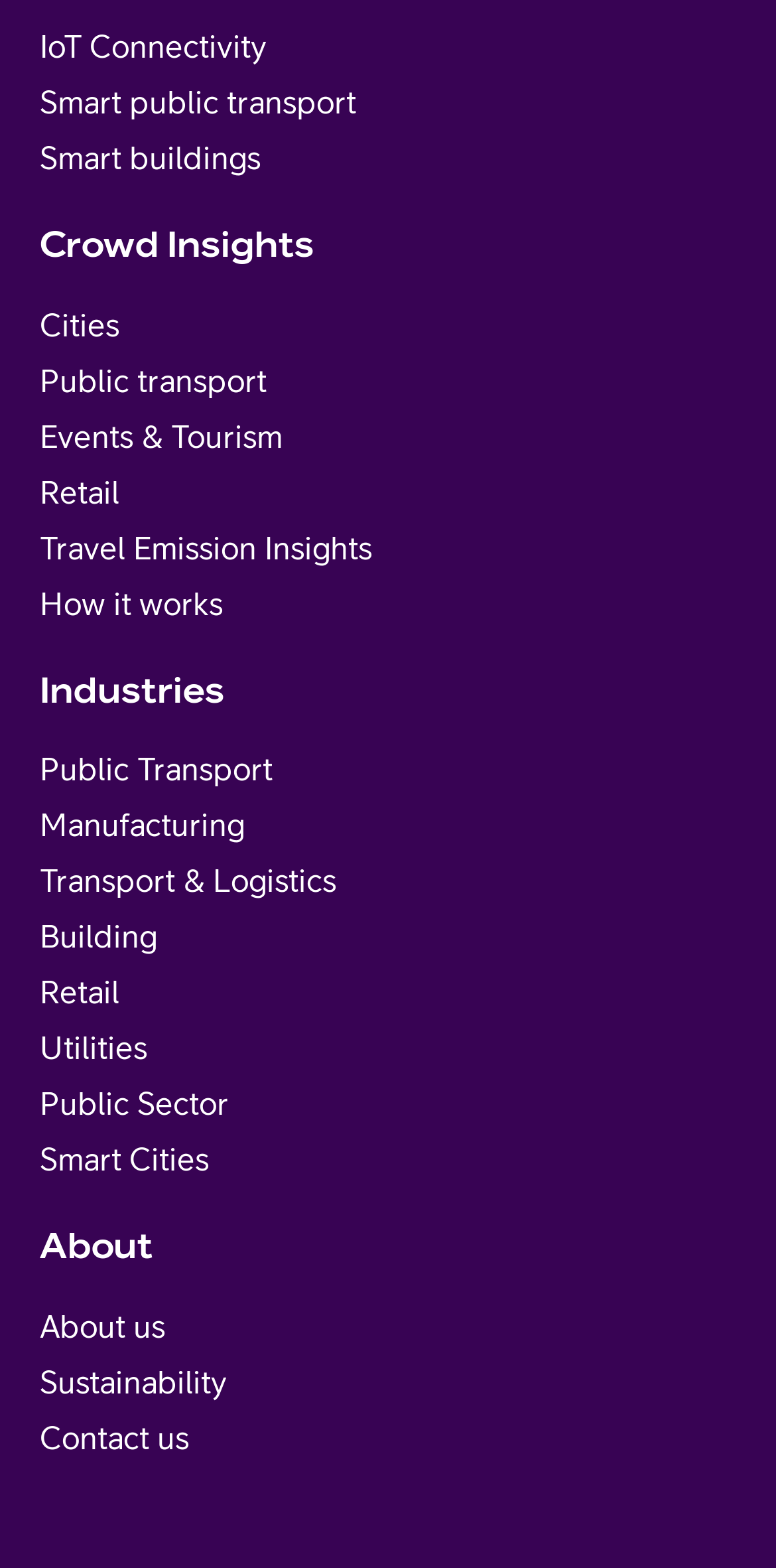Please mark the clickable region by giving the bounding box coordinates needed to complete this instruction: "Contact us".

[0.051, 0.905, 0.244, 0.928]